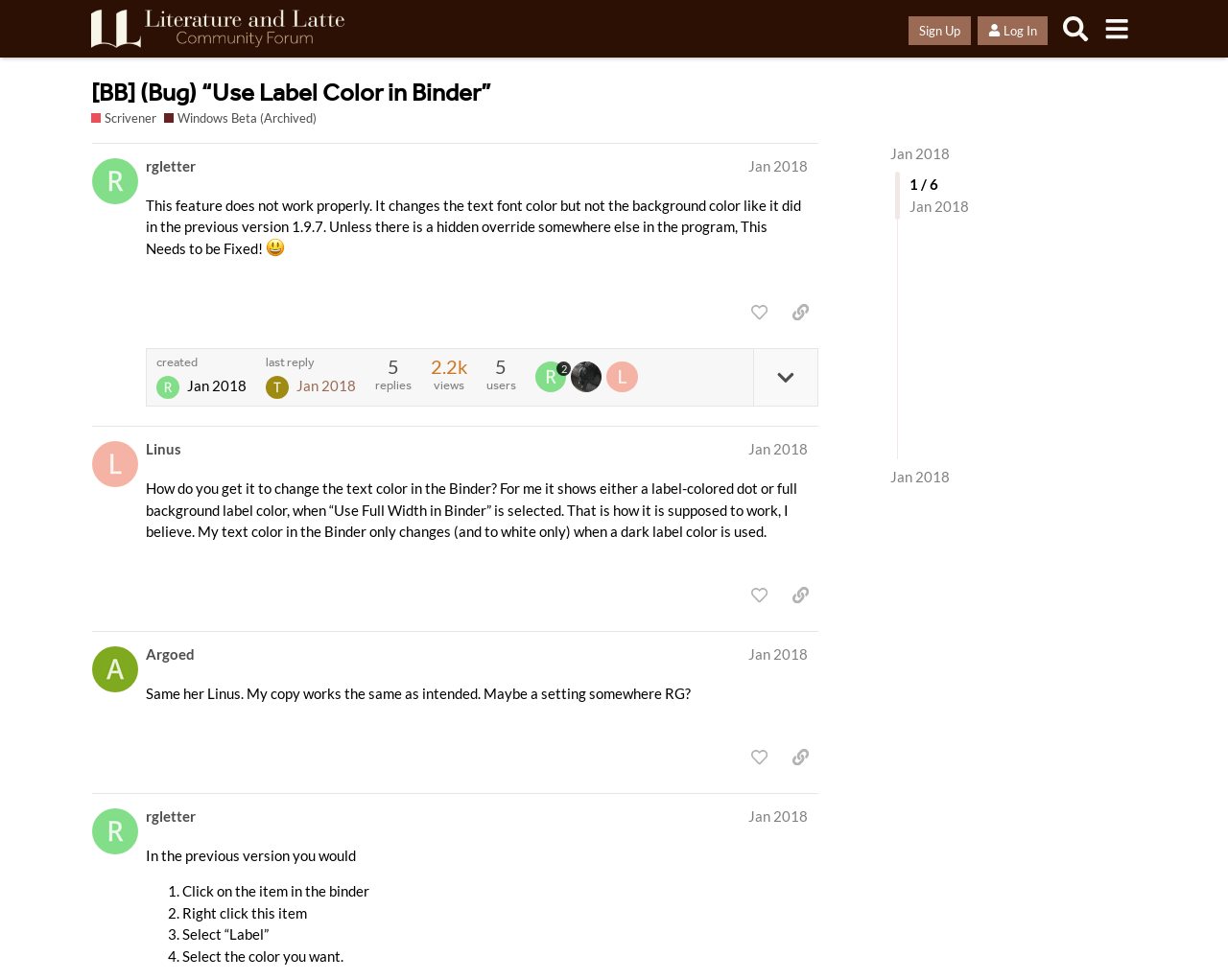Who is the author of the first post?
Using the details from the image, give an elaborate explanation to answer the question.

I looked at the first post and found the link 'rgletter' which is the author of the post, as indicated by the heading 'rgletter Jan 2018'.